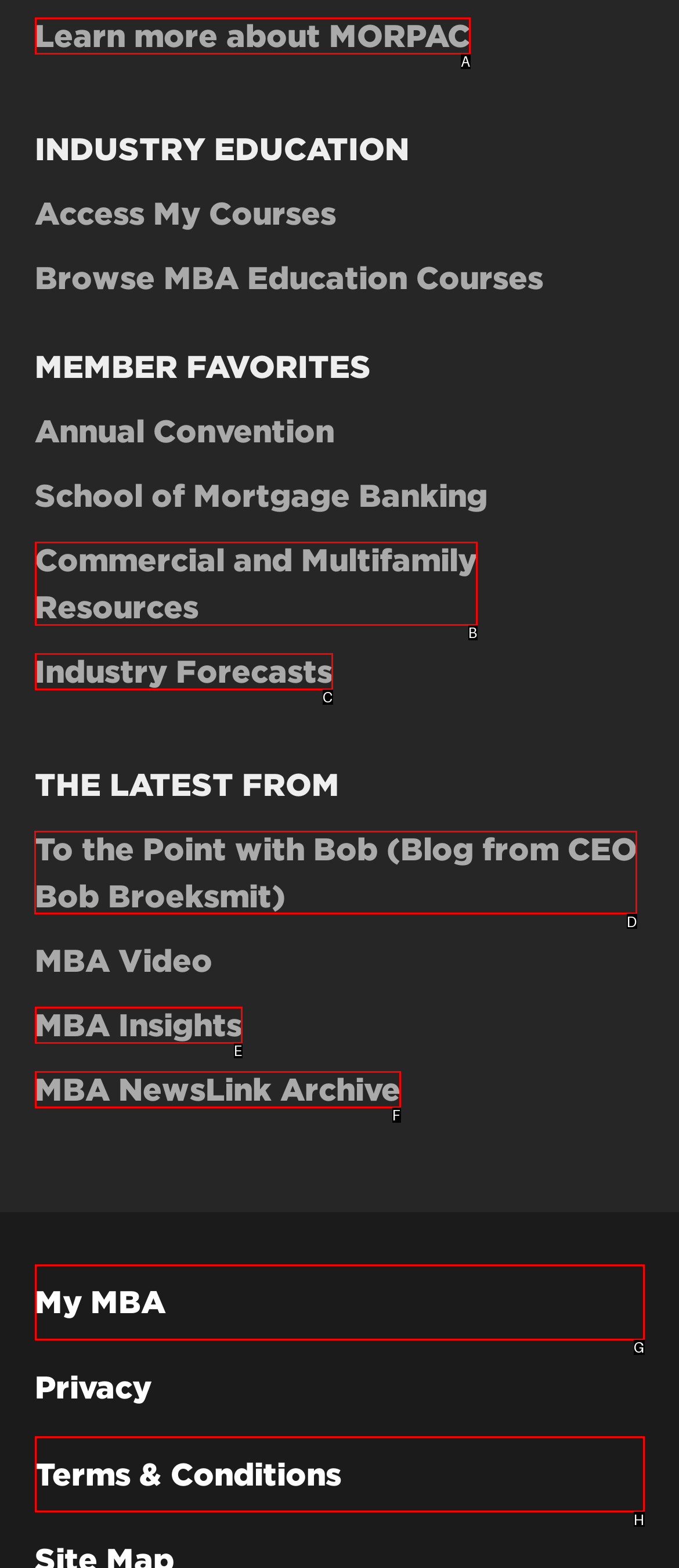Which option should be clicked to execute the task: Read the latest blog from CEO Bob Broeksmit?
Reply with the letter of the chosen option.

D